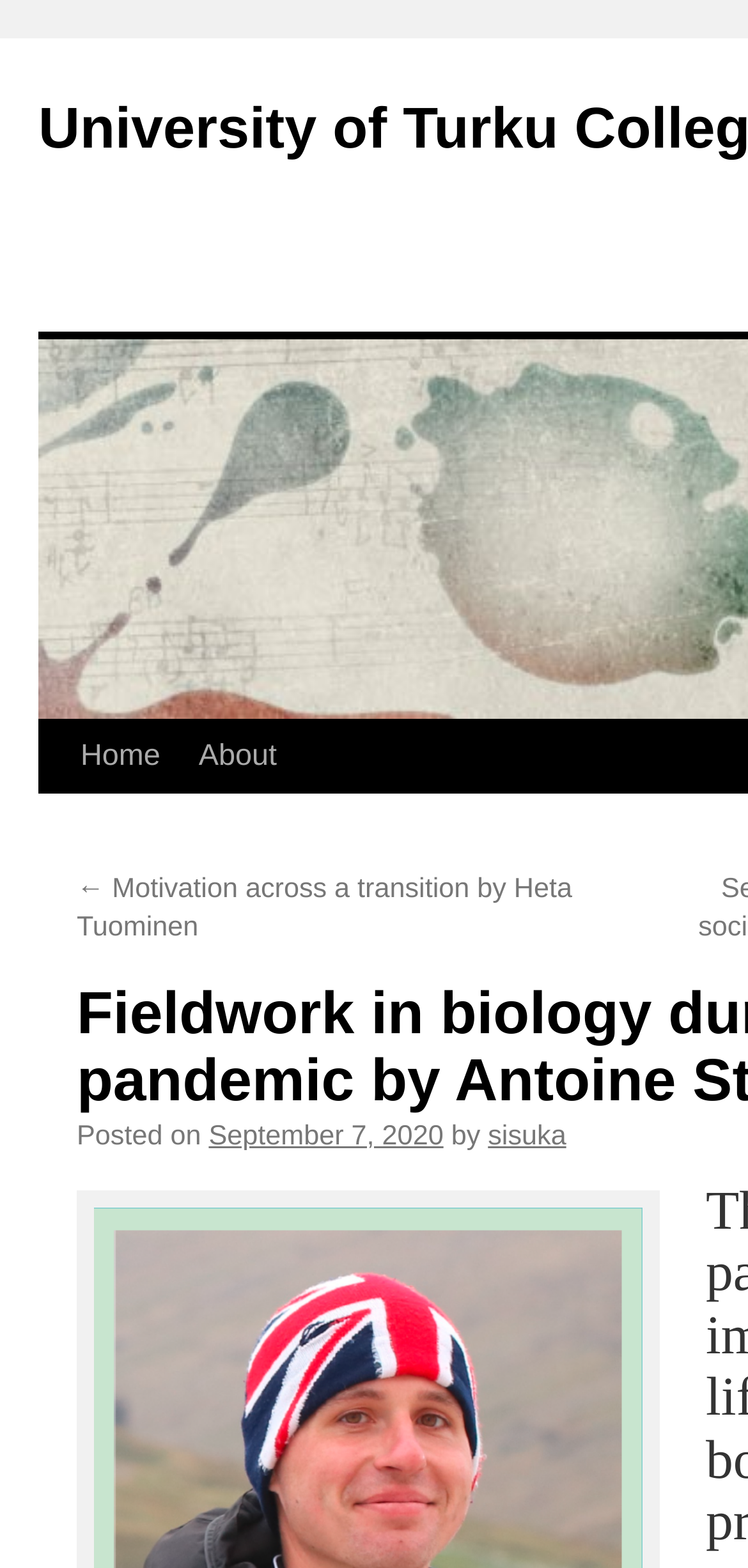Answer succinctly with a single word or phrase:
What is the date of the post?

September 7, 2020